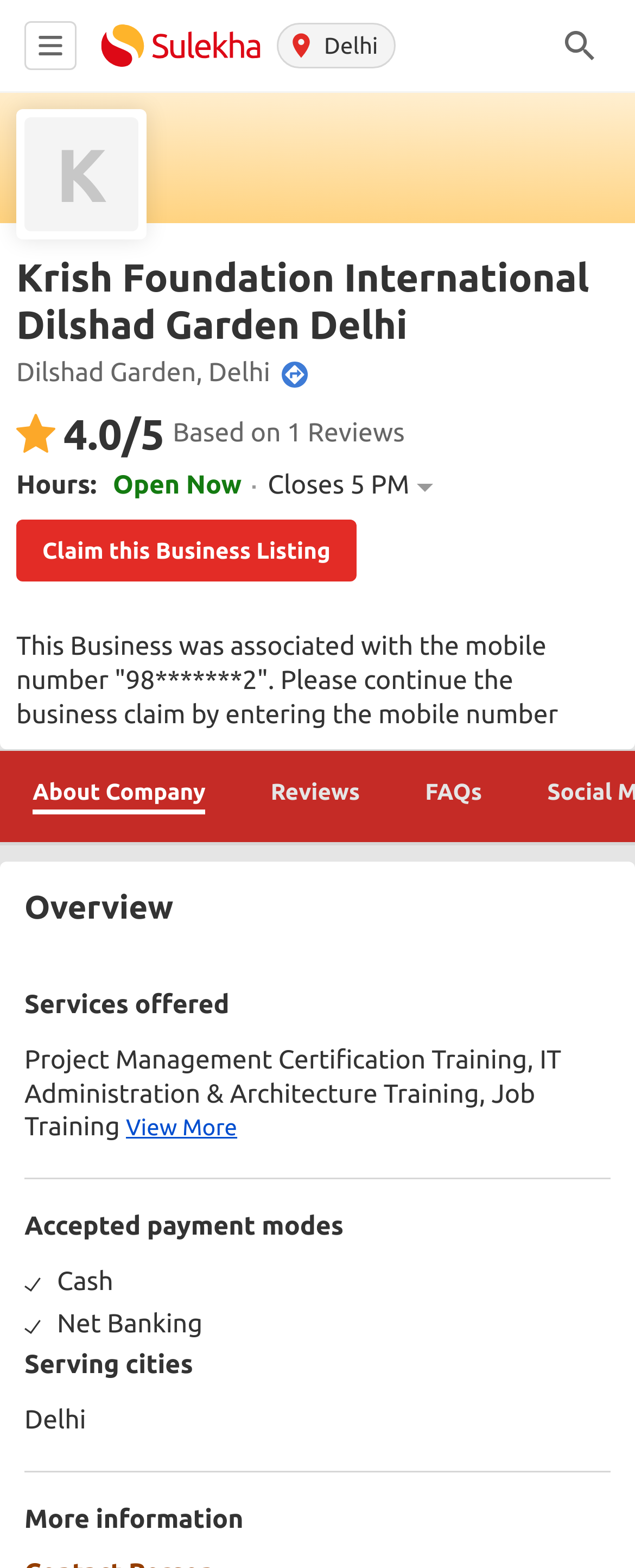Offer a detailed explanation of the webpage layout and contents.

The webpage is about Krish Foundation International in Dilshad Garden, Delhi. At the top, there is a logo image on the left, followed by a link to Sulekha, and another image on the right. Below this, there is a heading that displays the name and location of the business, "Krish Foundation International Dilshad Garden Delhi". 

Underneath the heading, there is a section that provides more information about the business, including its locality direction, ratings, and hours of operation. The business has a rating of 4.0 out of 5, based on 1 review. It is currently open and closes at 5 PM. 

To the right of the ratings section, there is a call-to-action button that says "Claim this Business Listing". Below this, there is a section that displays the business's associated mobile number. 

Further down the page, there are three links: "About Company", "Reviews", and "FAQs". Below these links, there is a heading that says "Overview", followed by a section that describes the services offered by the business, including Project Management Certification Training, IT Administration & Architecture Training, and Job Training. There is also a "View More" button to see more services. 

The page also lists the accepted payment modes, which include Cash and Net Banking. Additionally, it mentions that the business serves the city of Delhi. Finally, there is a "More information" section at the bottom of the page.